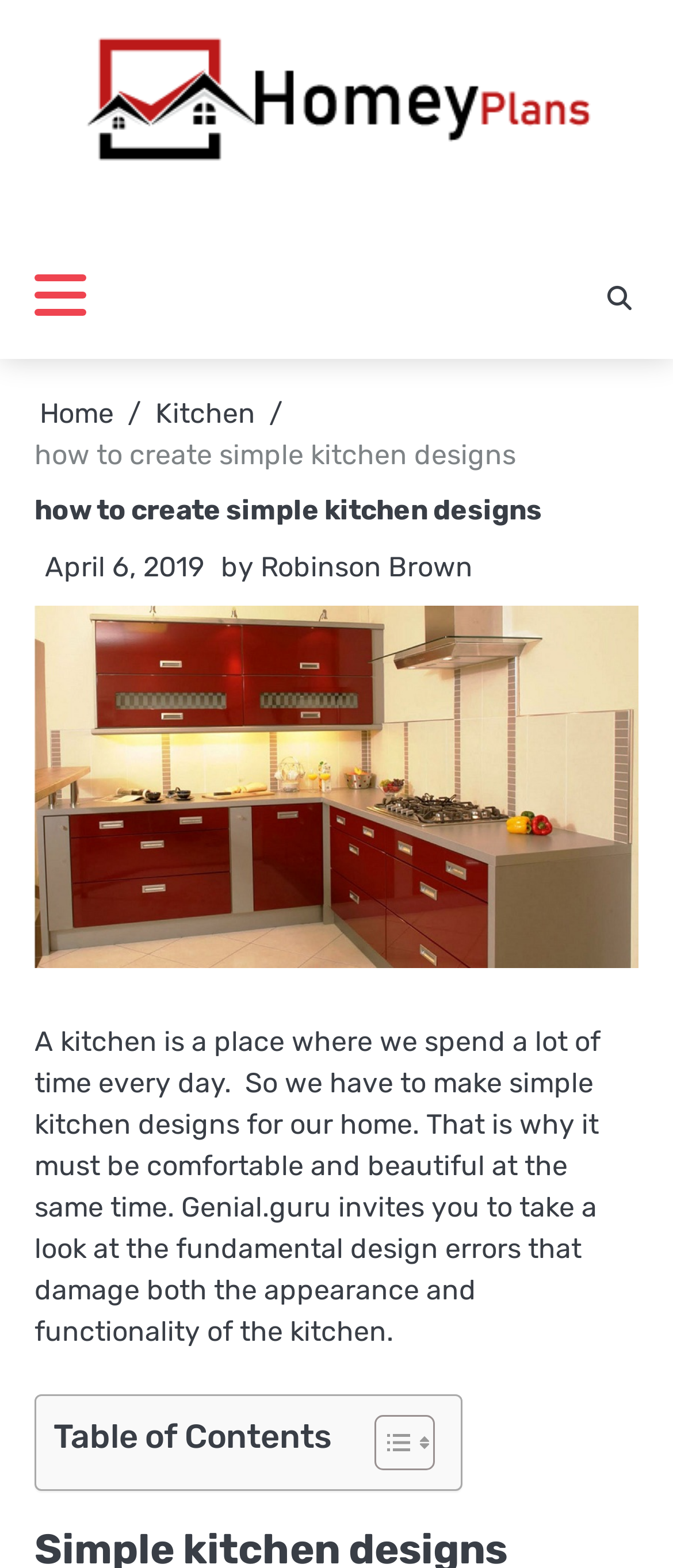Describe the entire webpage, focusing on both content and design.

The webpage is about creating simple kitchen designs, with a focus on making the kitchen both comfortable and beautiful. At the top left of the page, there is a link to "Homey Plans" accompanied by an image with the same name. Next to it, there is a button that controls the primary menu. On the top right, there is another link.

Below the top section, there is a navigation menu with breadcrumbs, consisting of links to "Home" and "Kitchen", followed by a static text "how to create simple kitchen designs". Underneath, there is a header with the same text, and a link to the date "April 6, 2019" with a time icon. The author's name, "Robinson Brown", is also mentioned.

The main content of the page starts with a paragraph of text that explains the importance of having a comfortable and beautiful kitchen. Below this text, there is a layout table with a table of contents section, which includes a link to toggle the table of content. The table of contents section is accompanied by two small images.

Overall, the webpage has a simple and organized structure, with clear headings and concise text, making it easy to navigate and read.